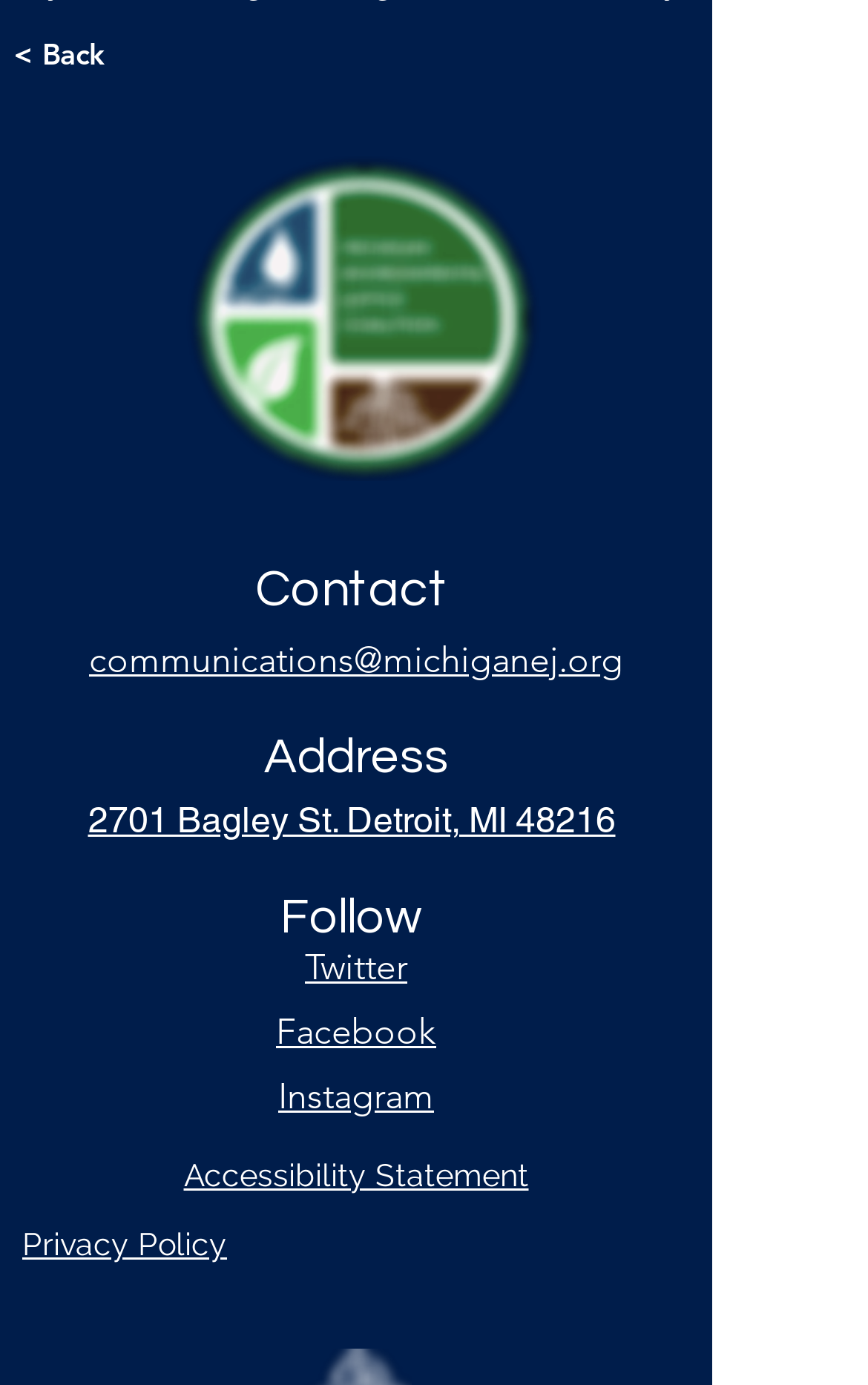From the element description: "Twitter", extract the bounding box coordinates of the UI element. The coordinates should be expressed as four float numbers between 0 and 1, in the order [left, top, right, bottom].

[0.351, 0.684, 0.469, 0.714]